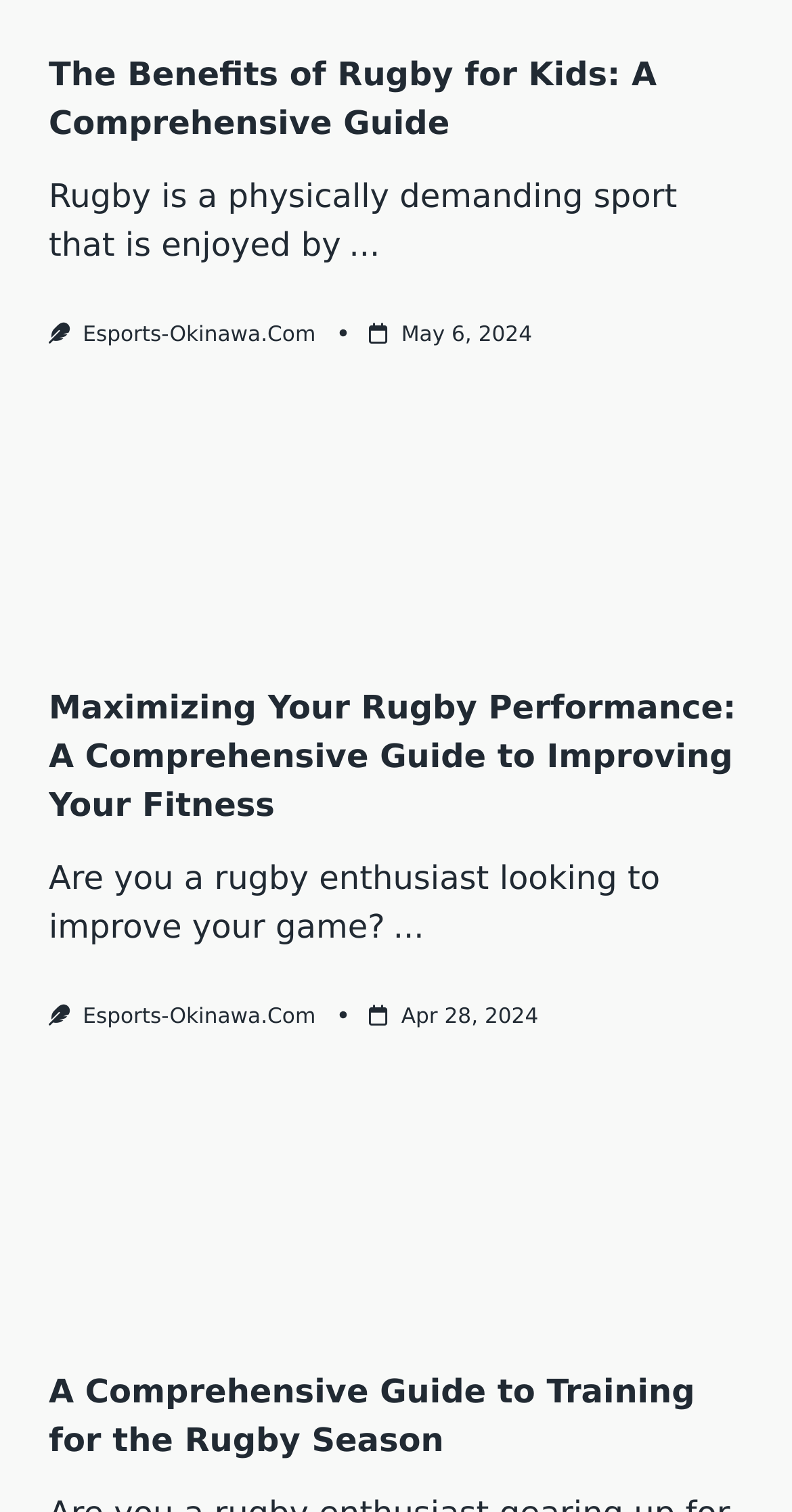What is the topic of the second article?
From the image, respond using a single word or phrase.

Rugby performance